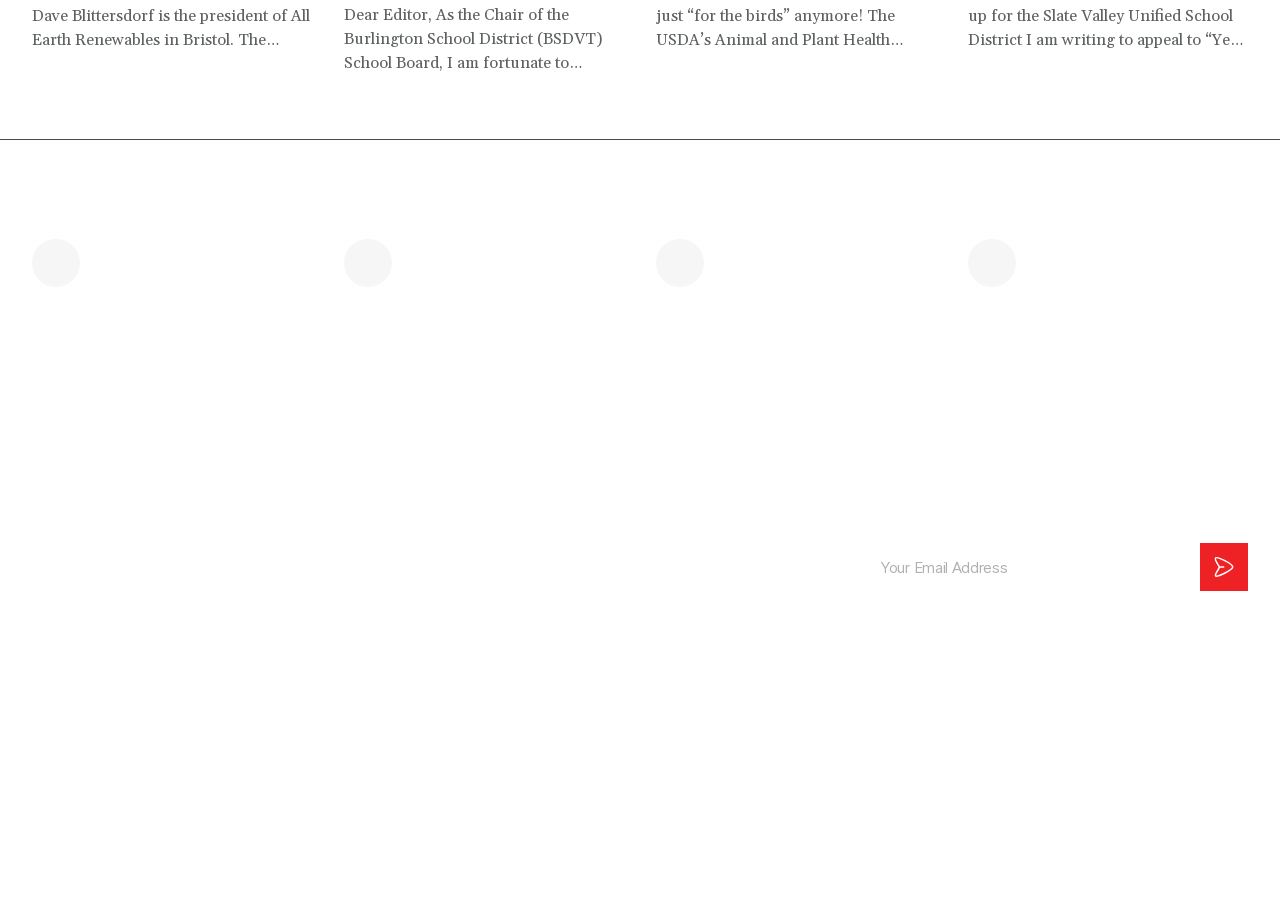What is the name of the company that published the Mountain Times?
Refer to the screenshot and answer in one word or phrase.

Outer Limits Publishing LLC